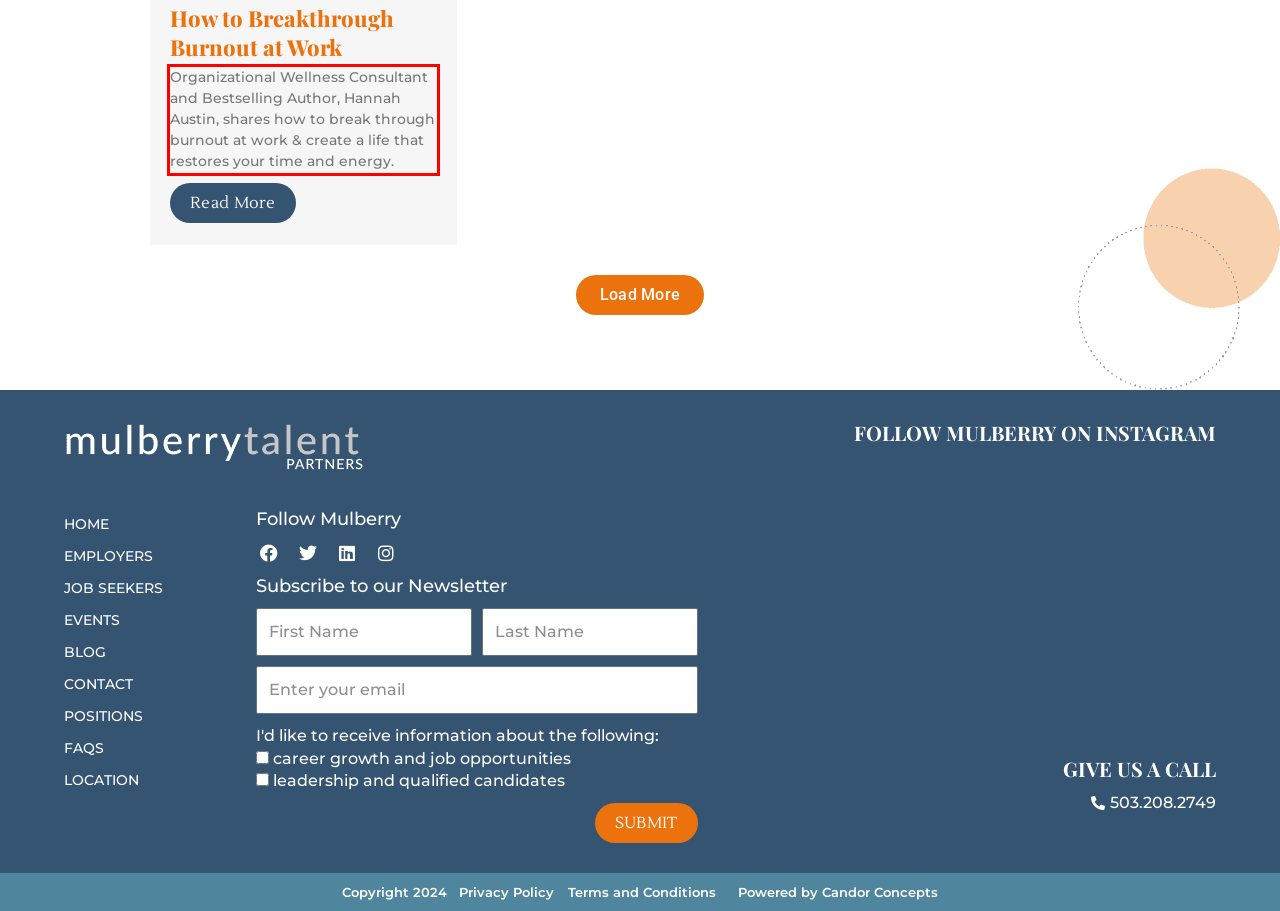Given a screenshot of a webpage with a red bounding box, extract the text content from the UI element inside the red bounding box.

Organizational Wellness Consultant and Bestselling Author, Hannah Austin, shares how to break through burnout at work & create a life that restores your time and energy.